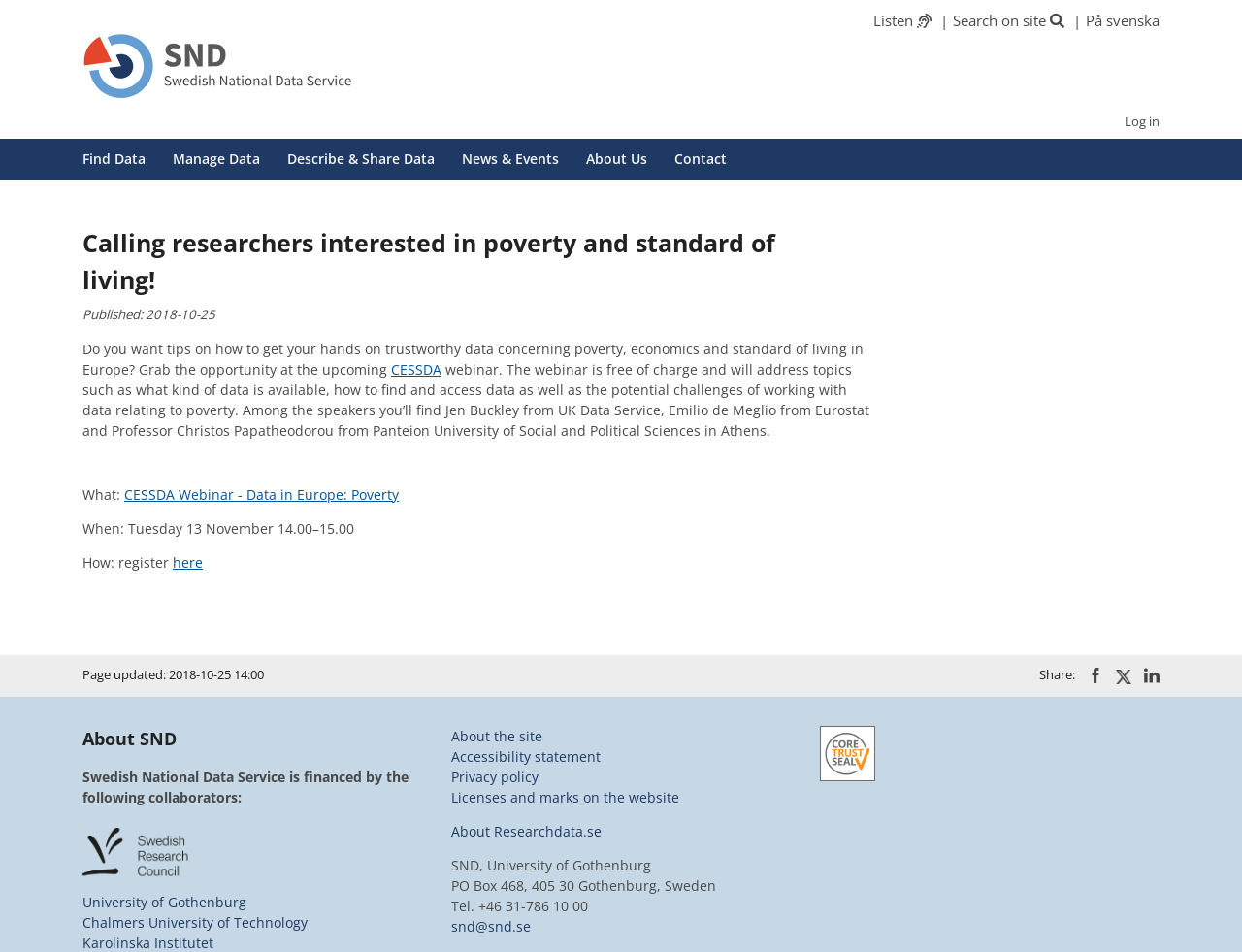Kindly determine the bounding box coordinates of the area that needs to be clicked to fulfill this instruction: "Search for products".

None